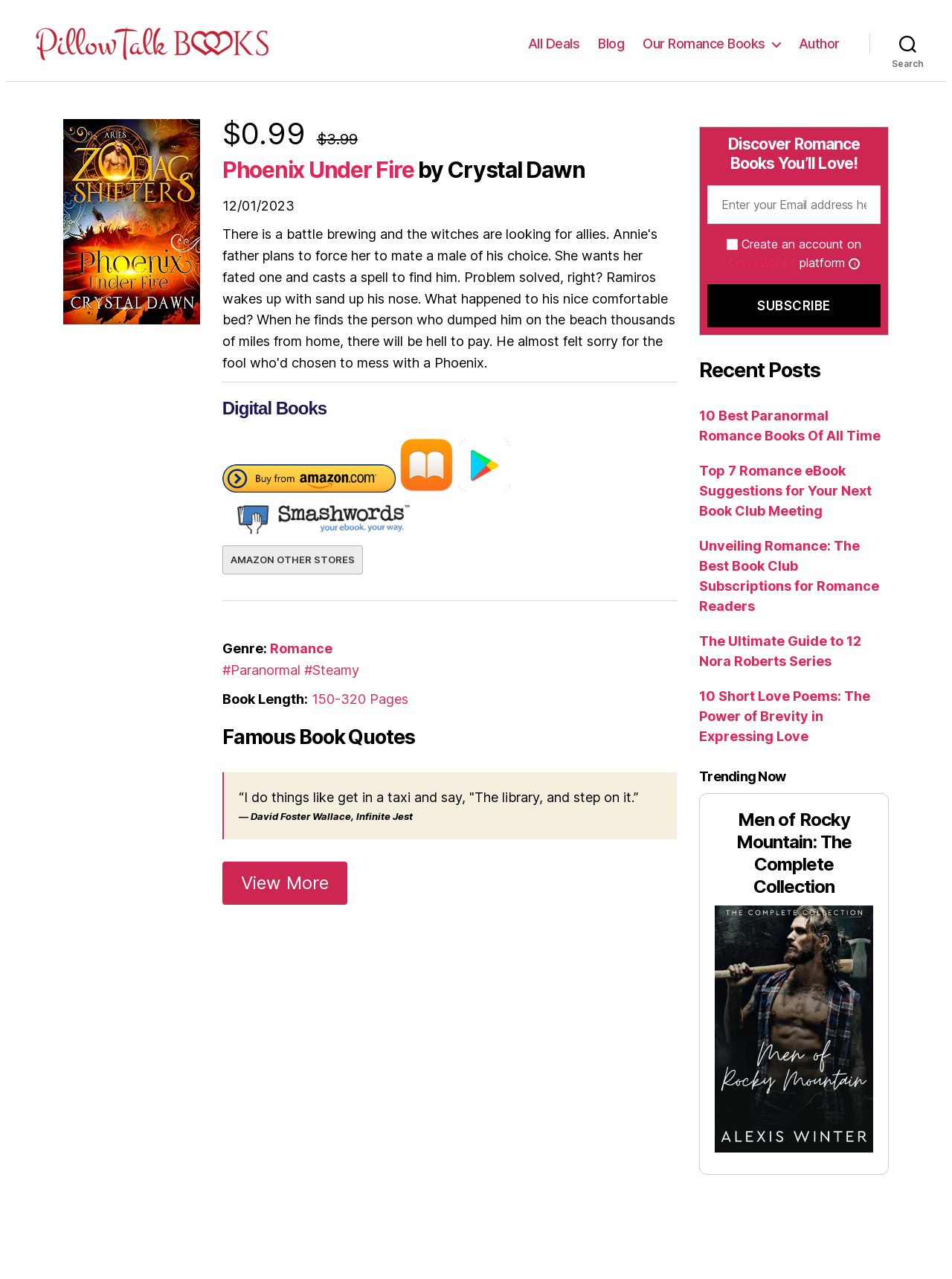Locate the bounding box coordinates of the element you need to click to accomplish the task described by this instruction: "View more famous book quotes".

[0.233, 0.673, 0.365, 0.707]